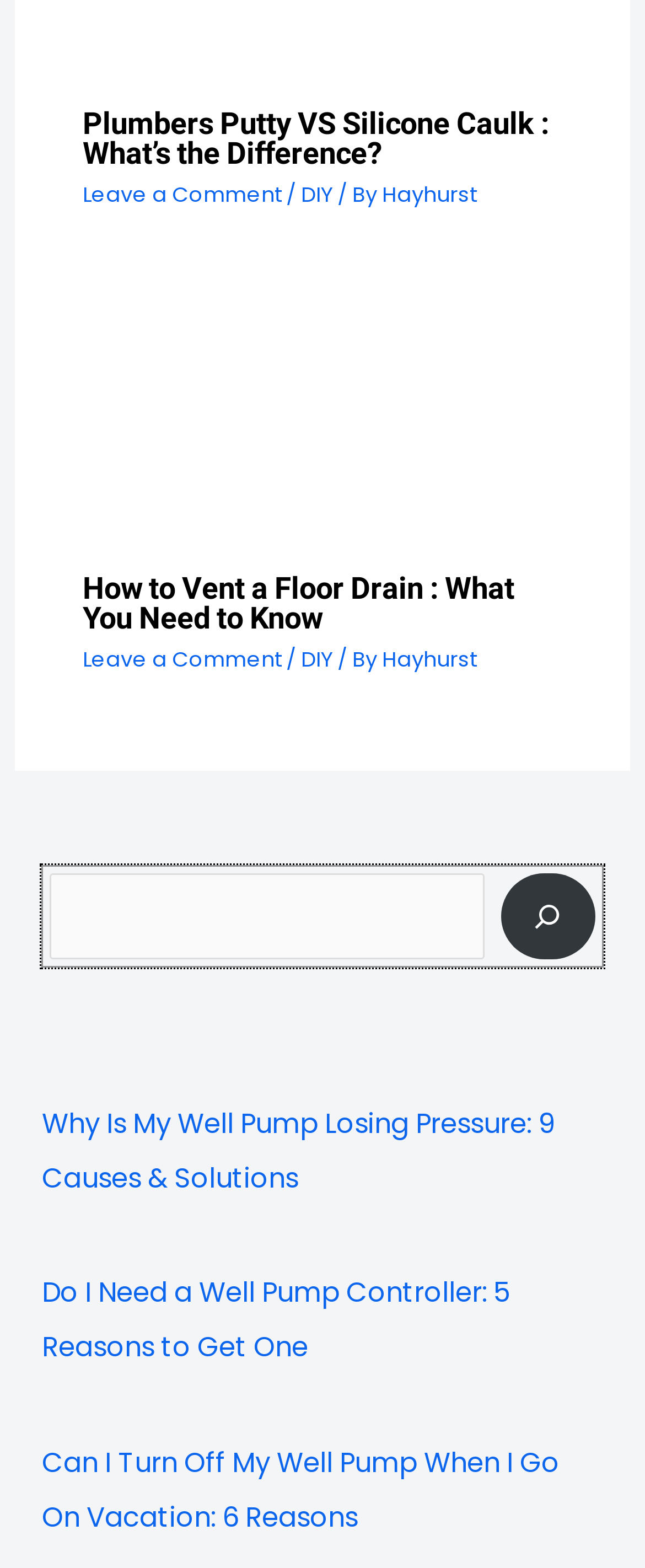Determine the coordinates of the bounding box that should be clicked to complete the instruction: "Leave a comment". The coordinates should be represented by four float numbers between 0 and 1: [left, top, right, bottom].

[0.128, 0.115, 0.436, 0.133]